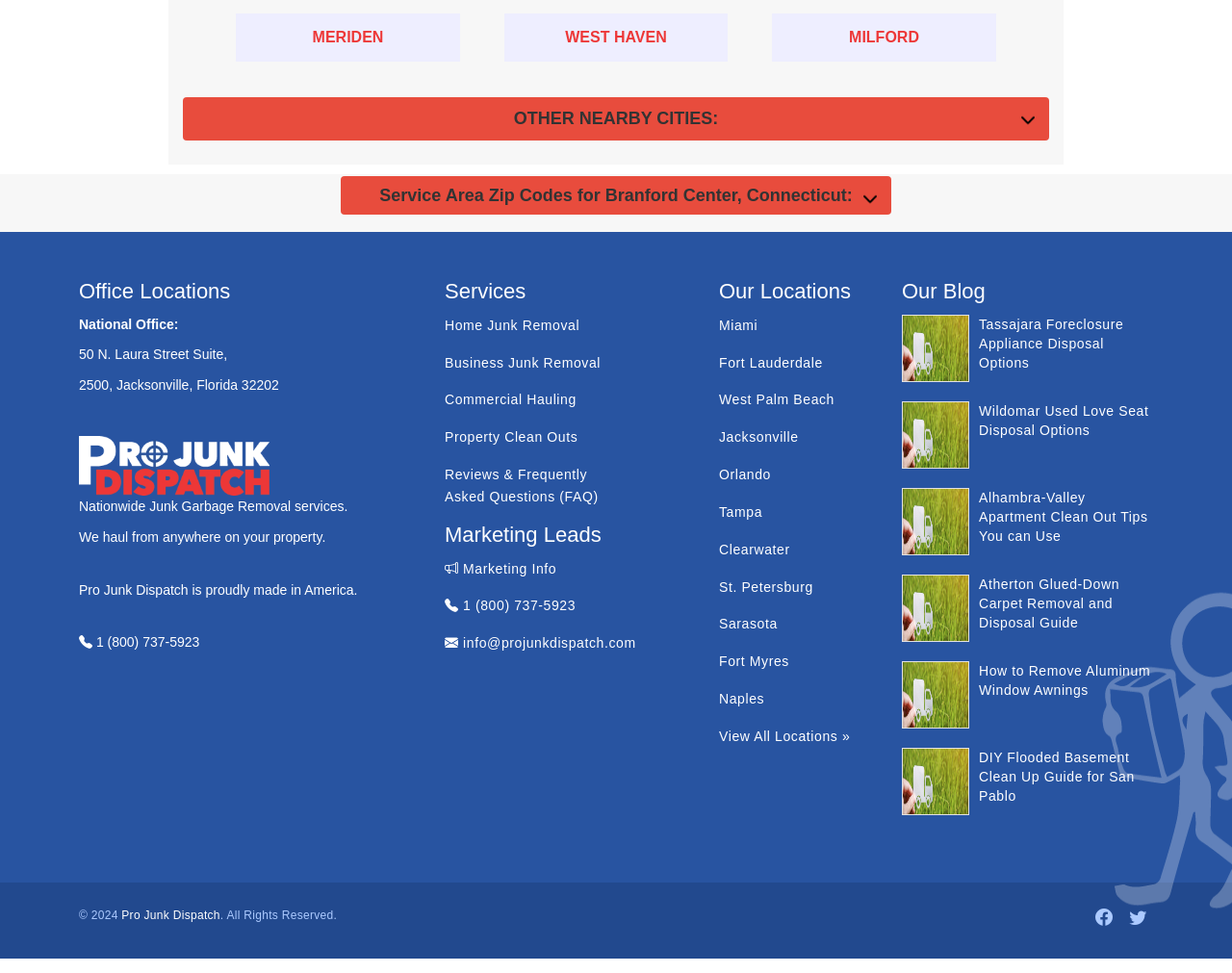Please reply with a single word or brief phrase to the question: 
What is the name of the company providing junk removal services?

Pro Junk Dispatch